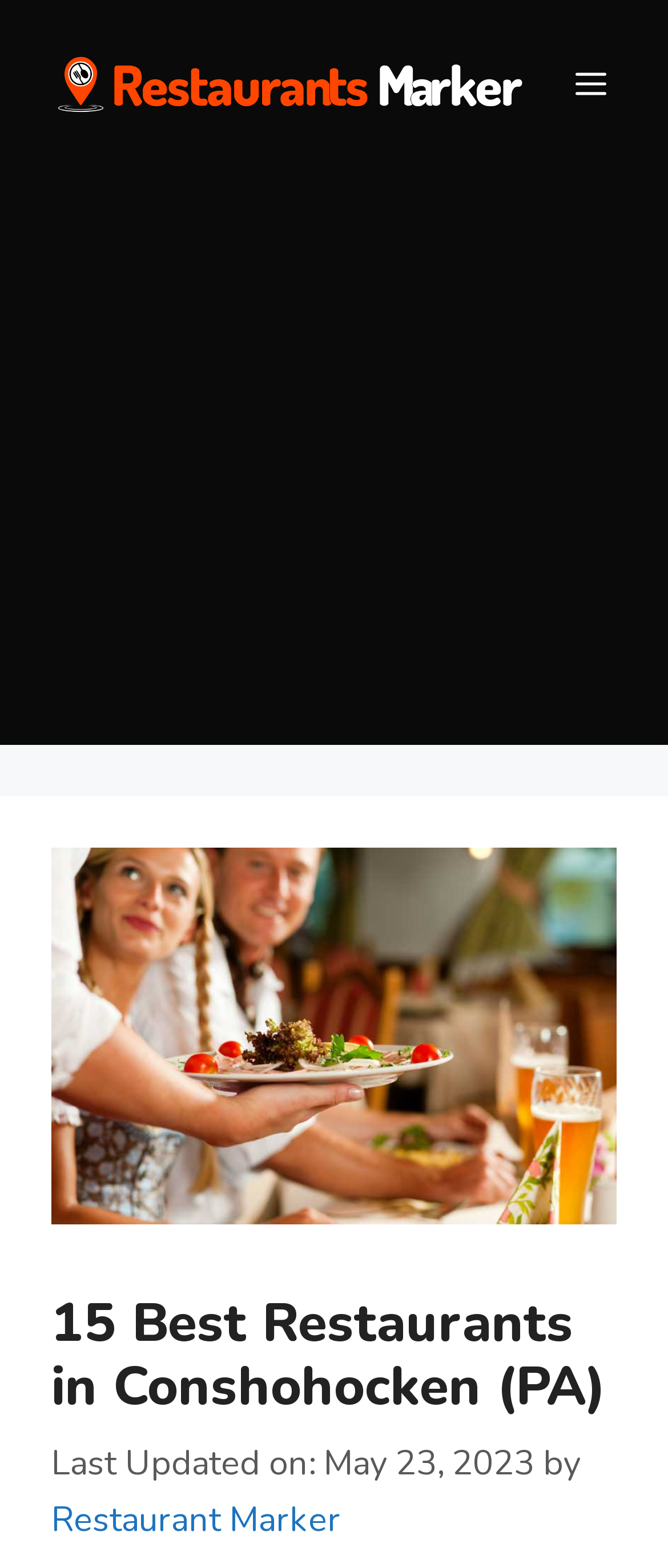Provide your answer in a single word or phrase: 
Who is the author of the list?

Restaurant Marker